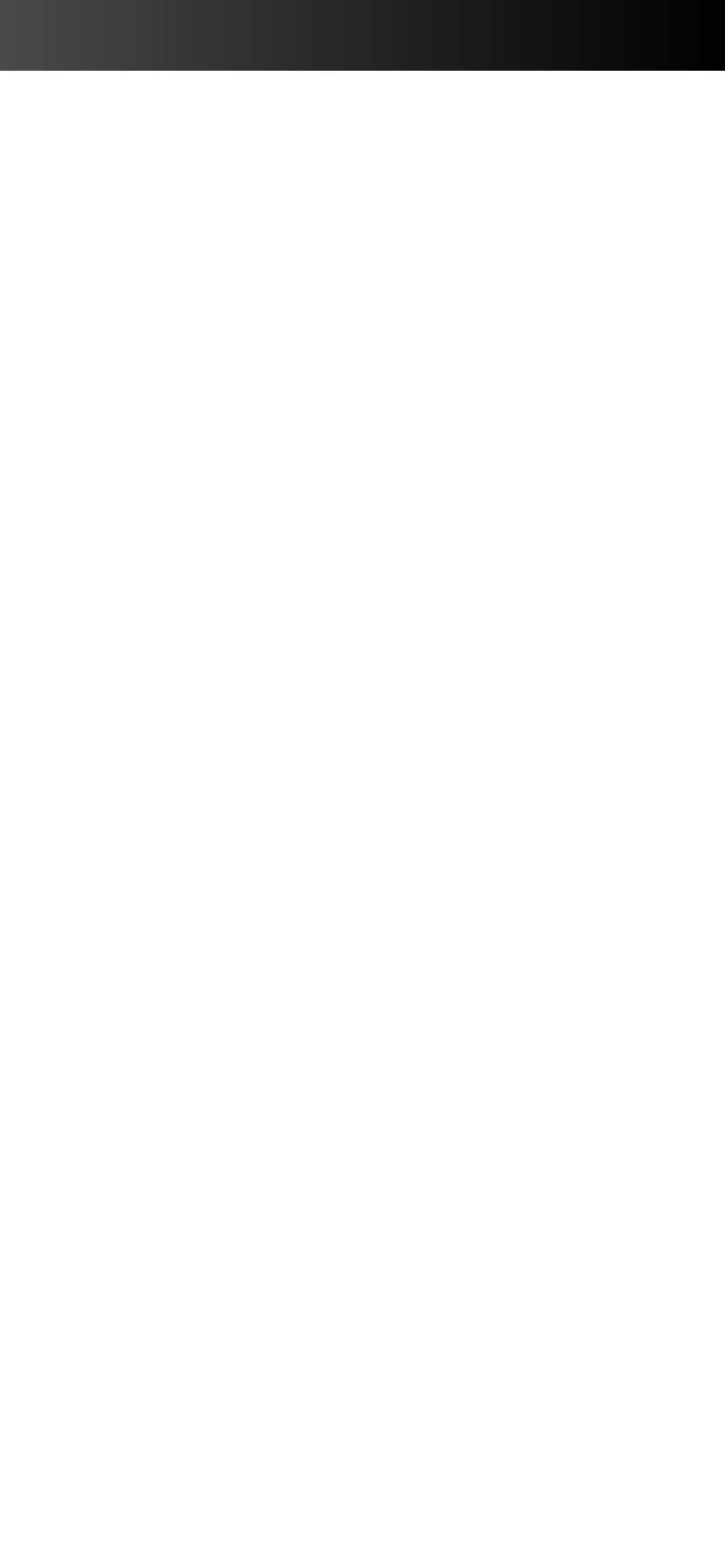What is the category that includes Carports and Pergolas?
Answer the question in a detailed and comprehensive manner.

I found that the link elements 'Carports' and 'Pergolas' are located near the 'Commercial Projects' link, which suggests that they are part of the same category.